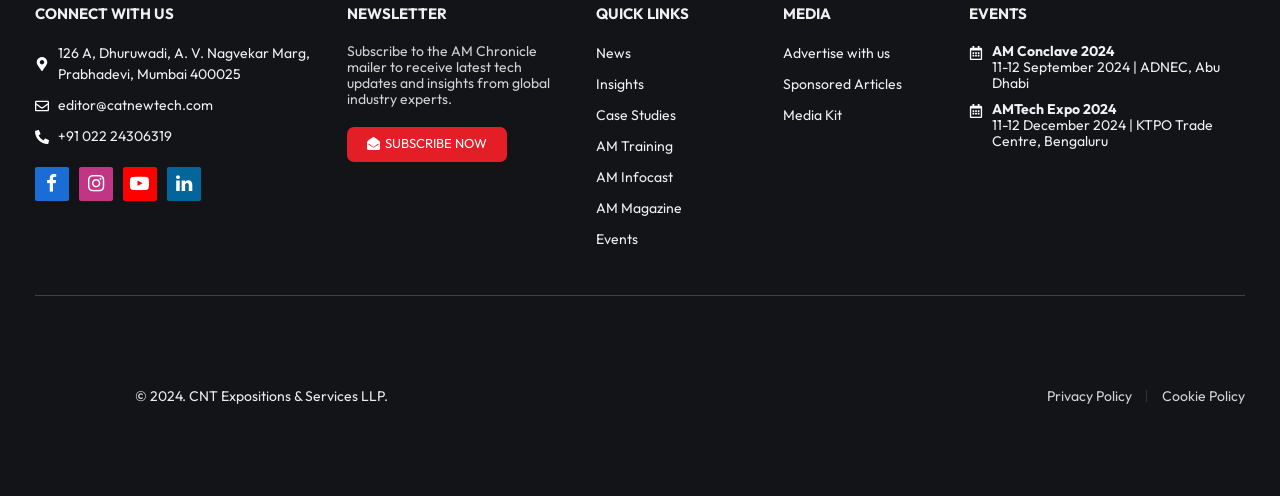Provide a brief response to the question using a single word or phrase: 
How many social media links are there?

4